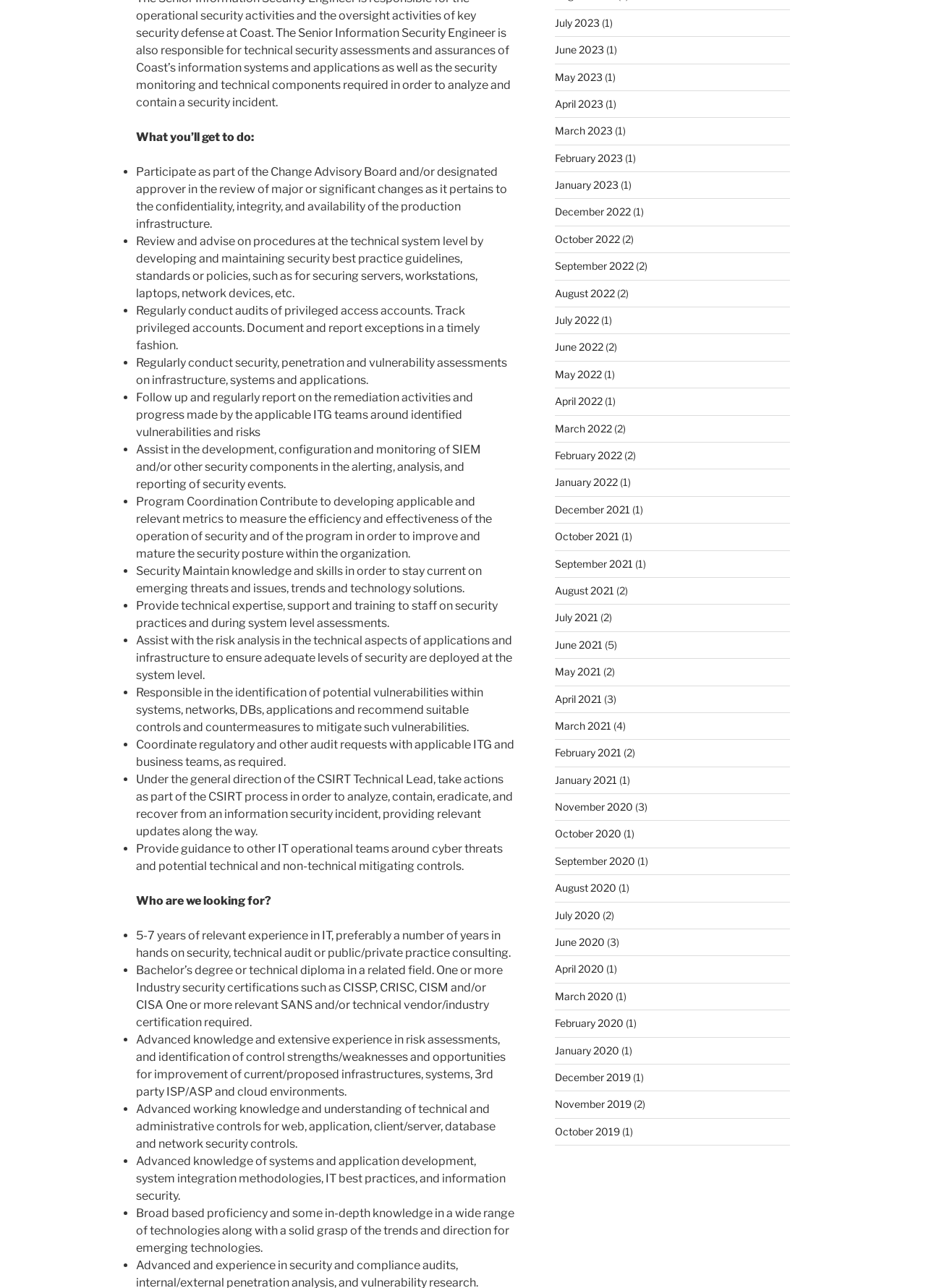Give the bounding box coordinates for the element described by: "January 2022".

[0.599, 0.37, 0.667, 0.379]